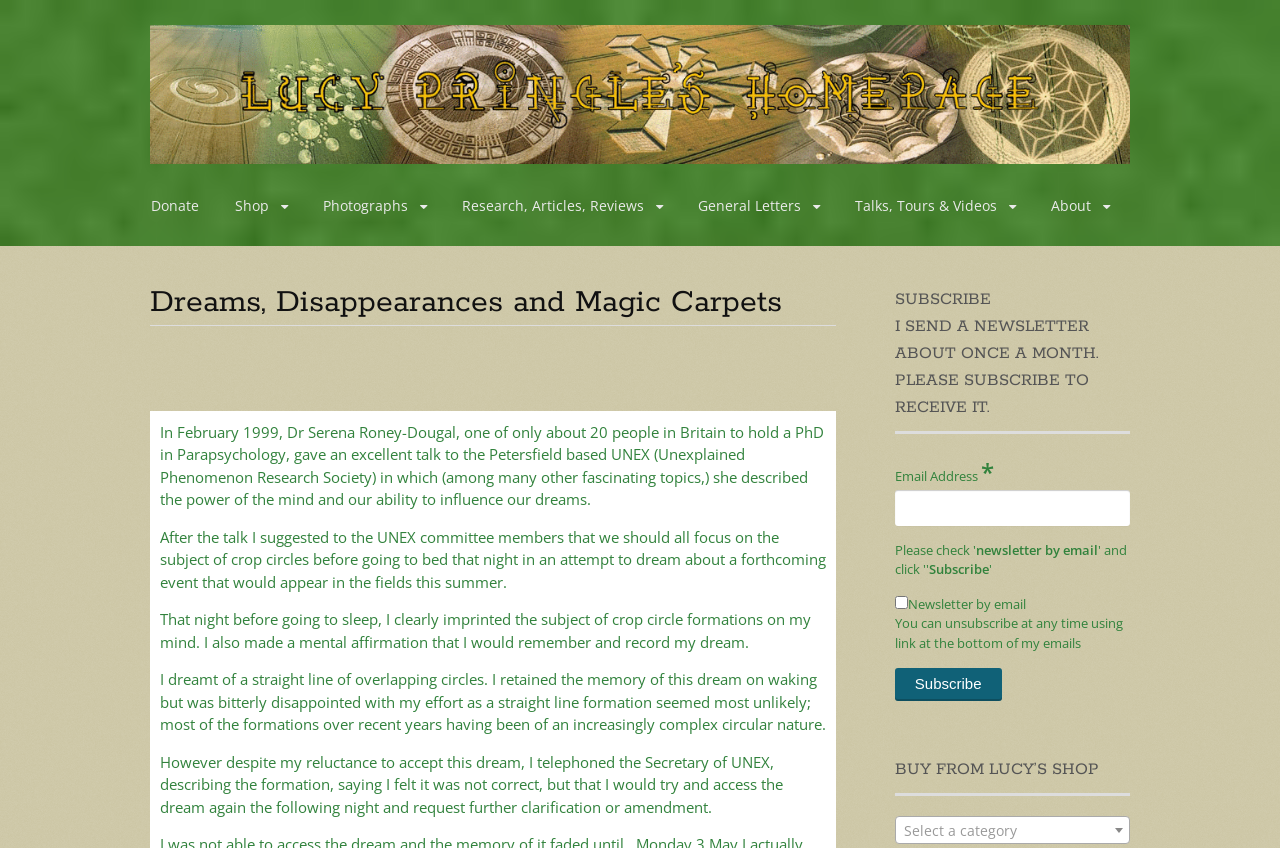Find the bounding box coordinates corresponding to the UI element with the description: "General Letters". The coordinates should be formatted as [left, top, right, bottom], with values as floats between 0 and 1.

[0.536, 0.224, 0.649, 0.26]